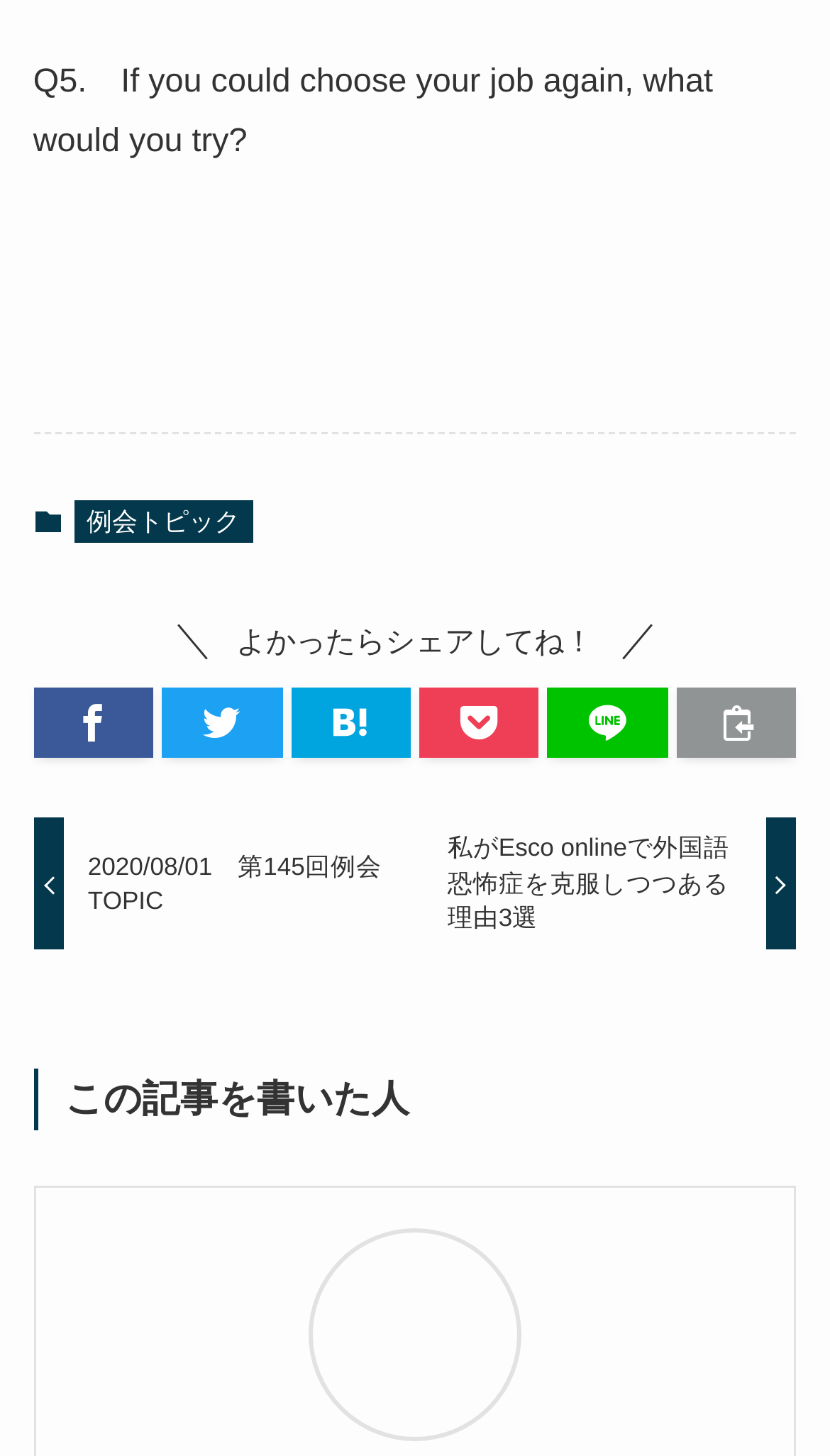Please find the bounding box coordinates of the clickable region needed to complete the following instruction: "View the topic of the 145th meeting". The bounding box coordinates must consist of four float numbers between 0 and 1, i.e., [left, top, right, bottom].

[0.04, 0.562, 0.491, 0.652]